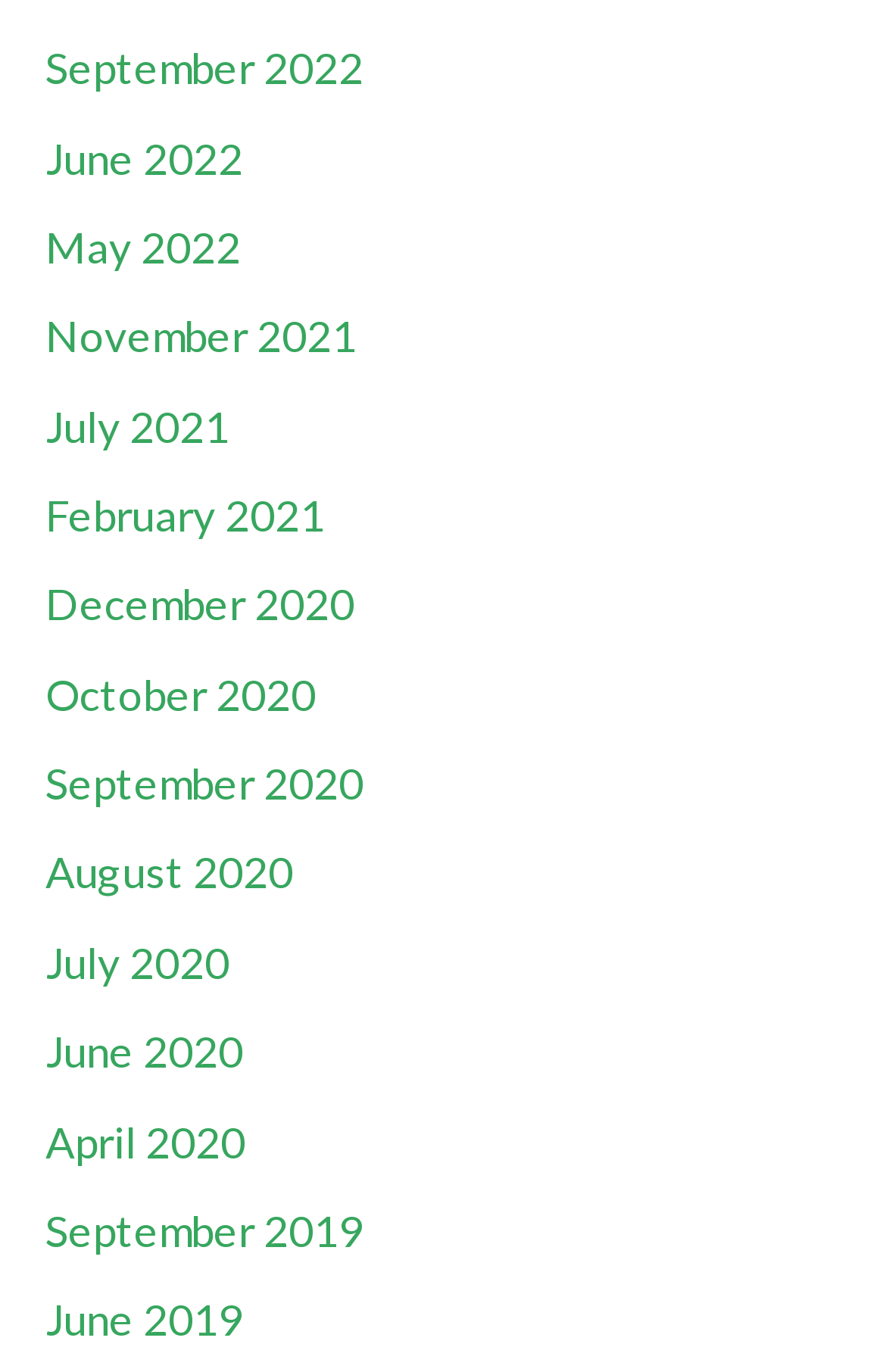Answer the question with a single word or phrase: 
What is the earliest month and year available on this webpage?

September 2019